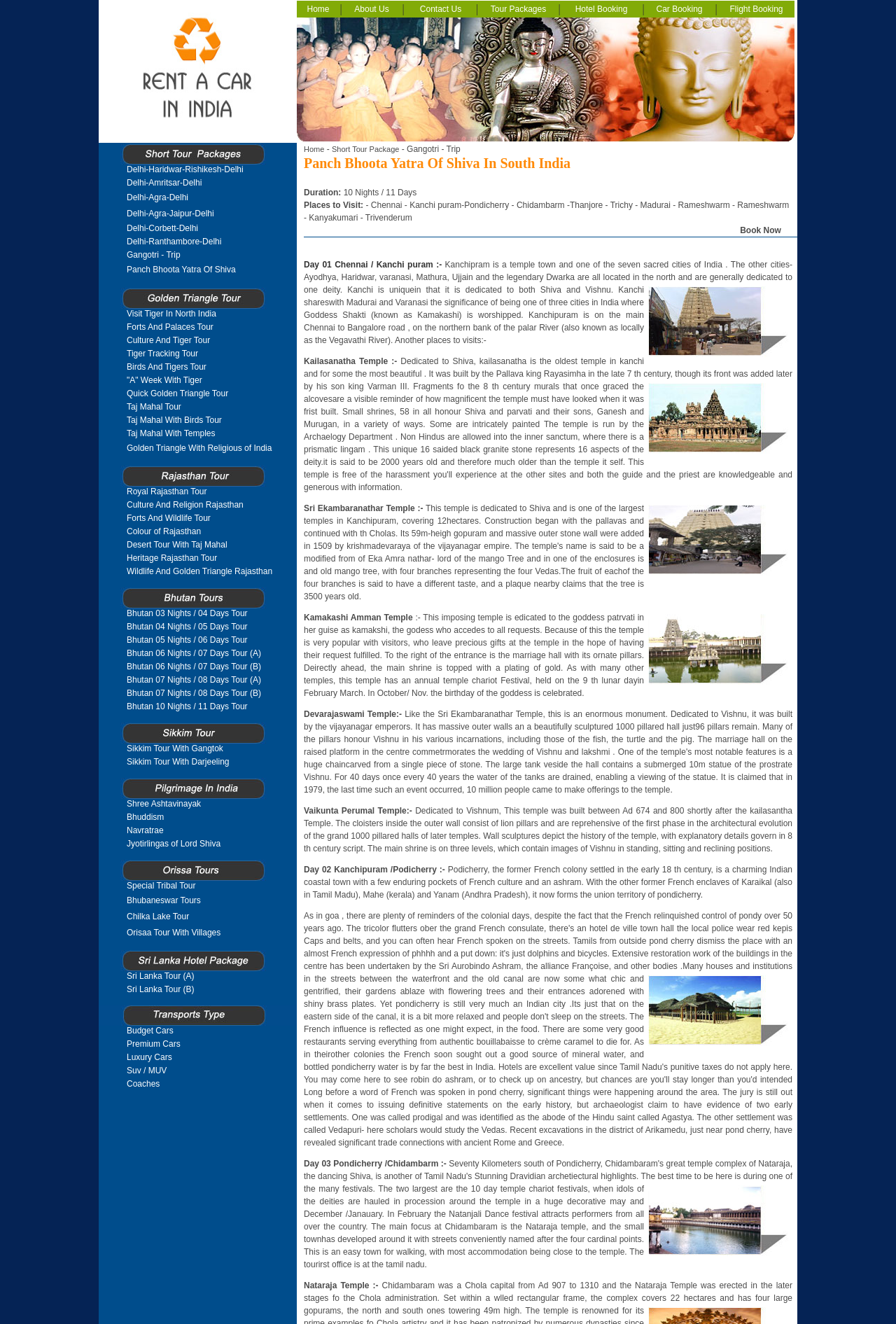Identify and provide the text of the main header on the webpage.

Panch Bhoota Yatra Of Shiva In South India